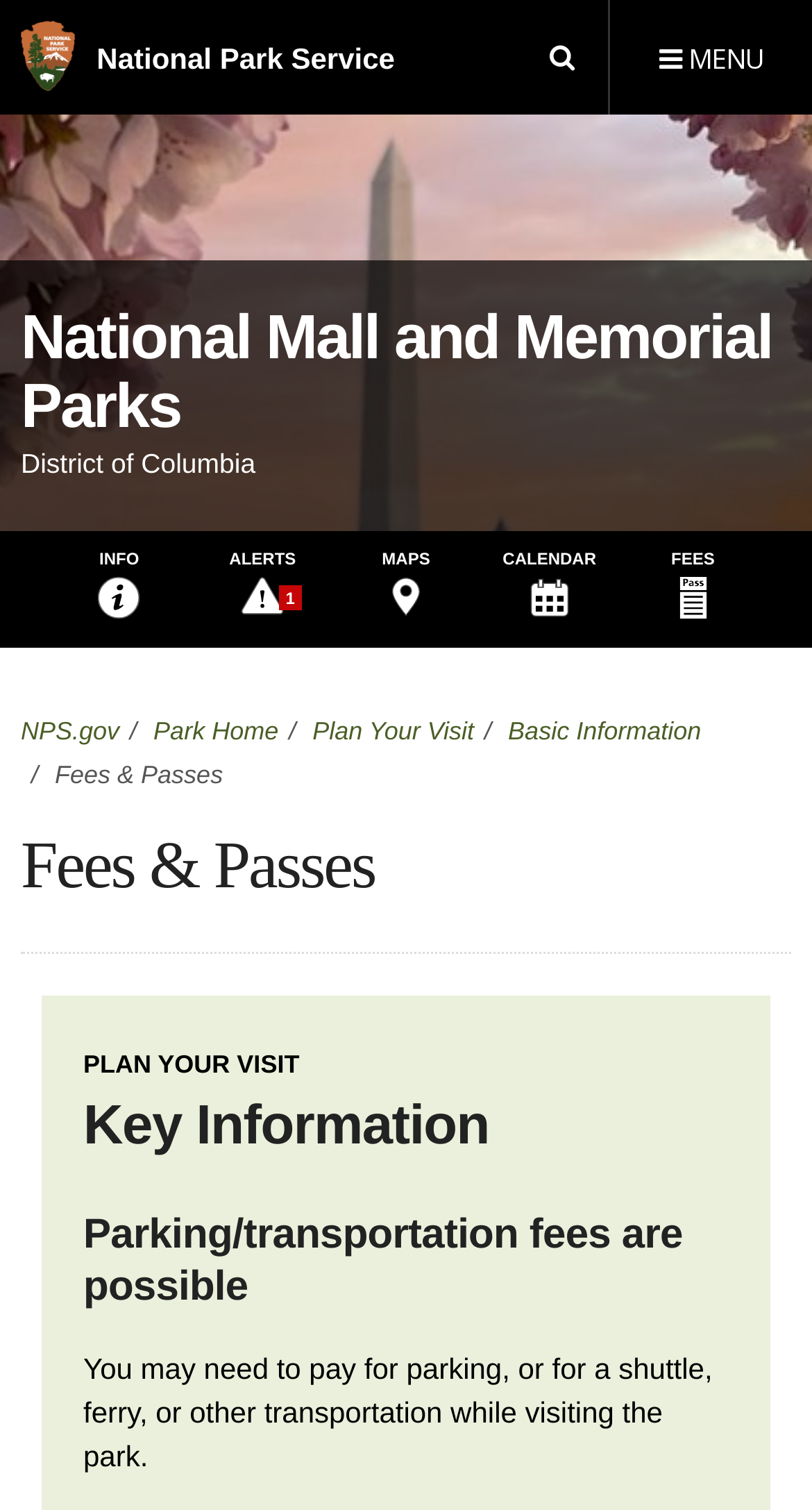Kindly provide the bounding box coordinates of the section you need to click on to fulfill the given instruction: "Search the website".

[0.636, 0.0, 0.749, 0.076]